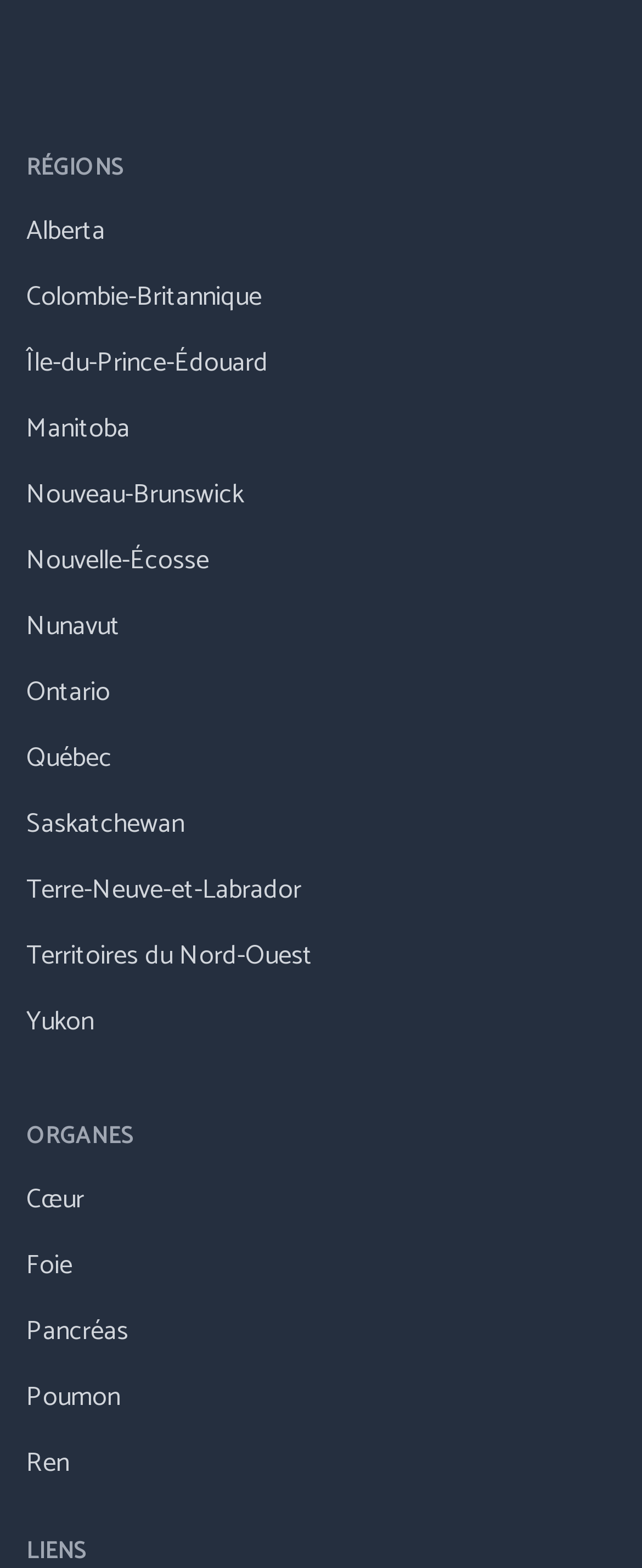Please identify the bounding box coordinates of the clickable area that will allow you to execute the instruction: "click on Alberta".

[0.041, 0.134, 0.164, 0.162]